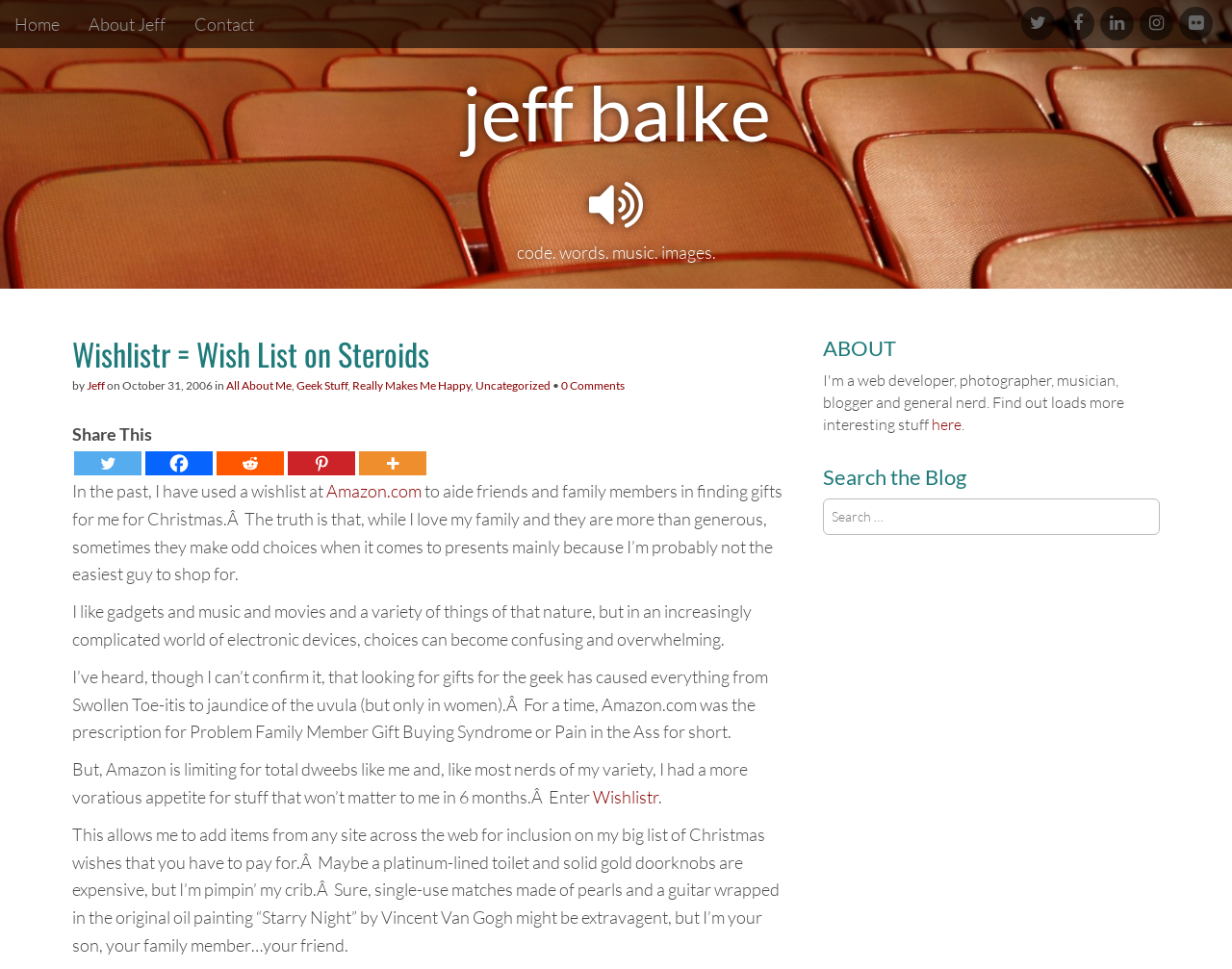Identify the bounding box coordinates of the area that should be clicked in order to complete the given instruction: "Click on the 'Twitter' share button". The bounding box coordinates should be four float numbers between 0 and 1, i.e., [left, top, right, bottom].

[0.06, 0.466, 0.115, 0.491]